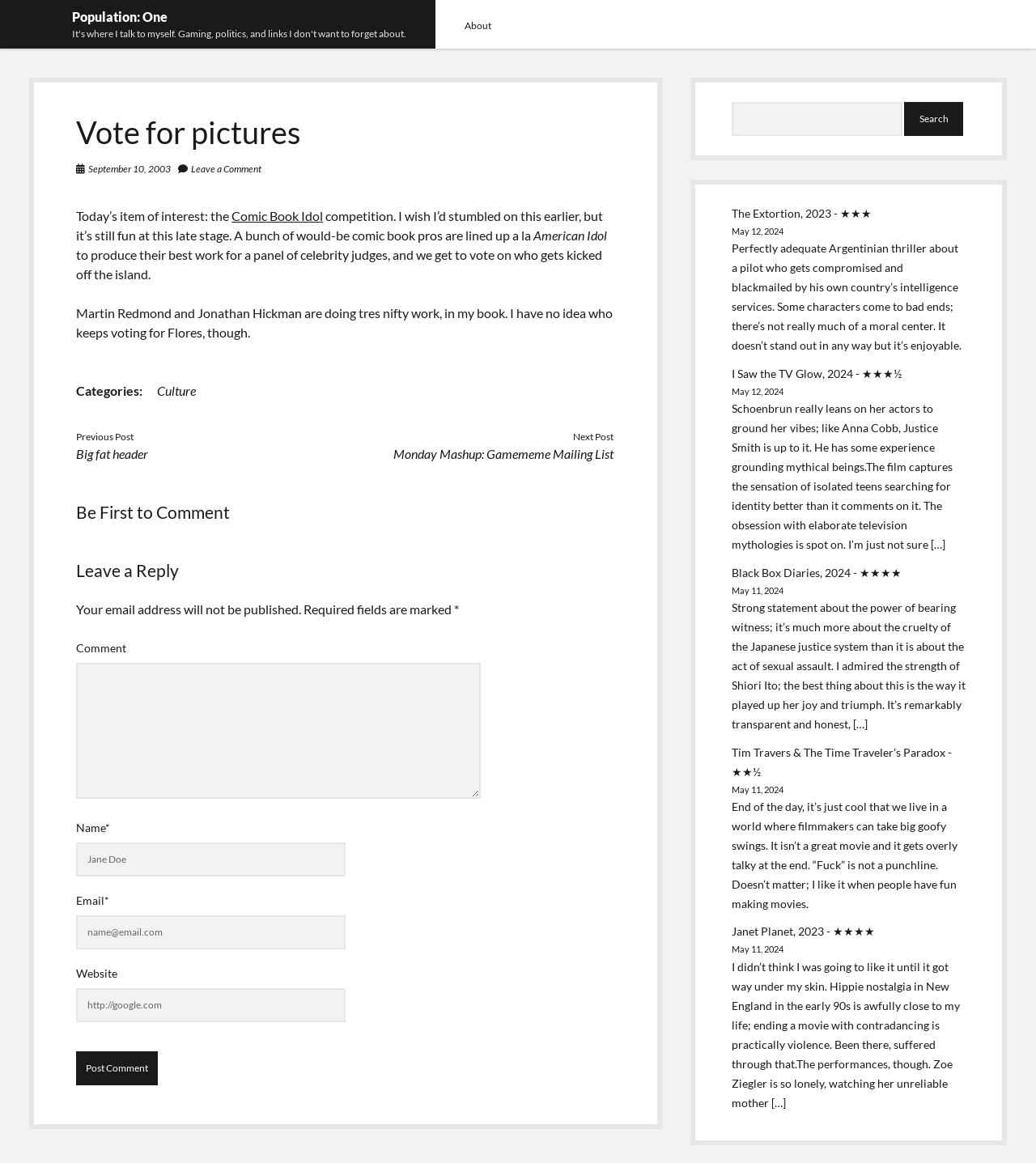What is the rating of the movie 'I Saw the TV Glow, 2024'?
Please use the image to provide an in-depth answer to the question.

I found this answer by looking at the text content of the webpage, specifically the link 'I Saw the TV Glow, 2024 - ★★★½' which indicates that the rating of the movie 'I Saw the TV Glow, 2024' is ★★★½.